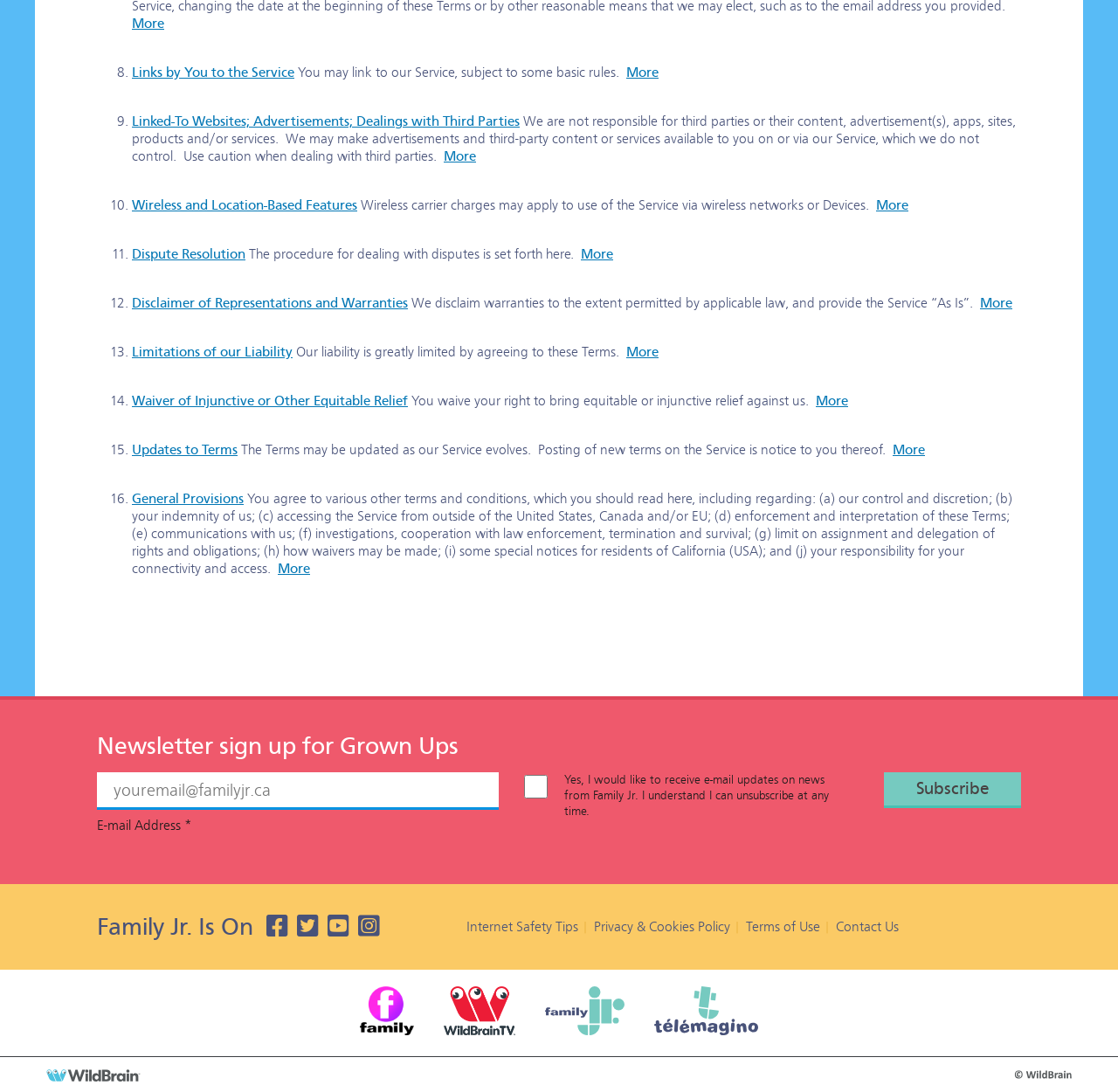Determine the bounding box coordinates for the UI element matching this description: "Contact Us".

[0.748, 0.842, 0.804, 0.856]